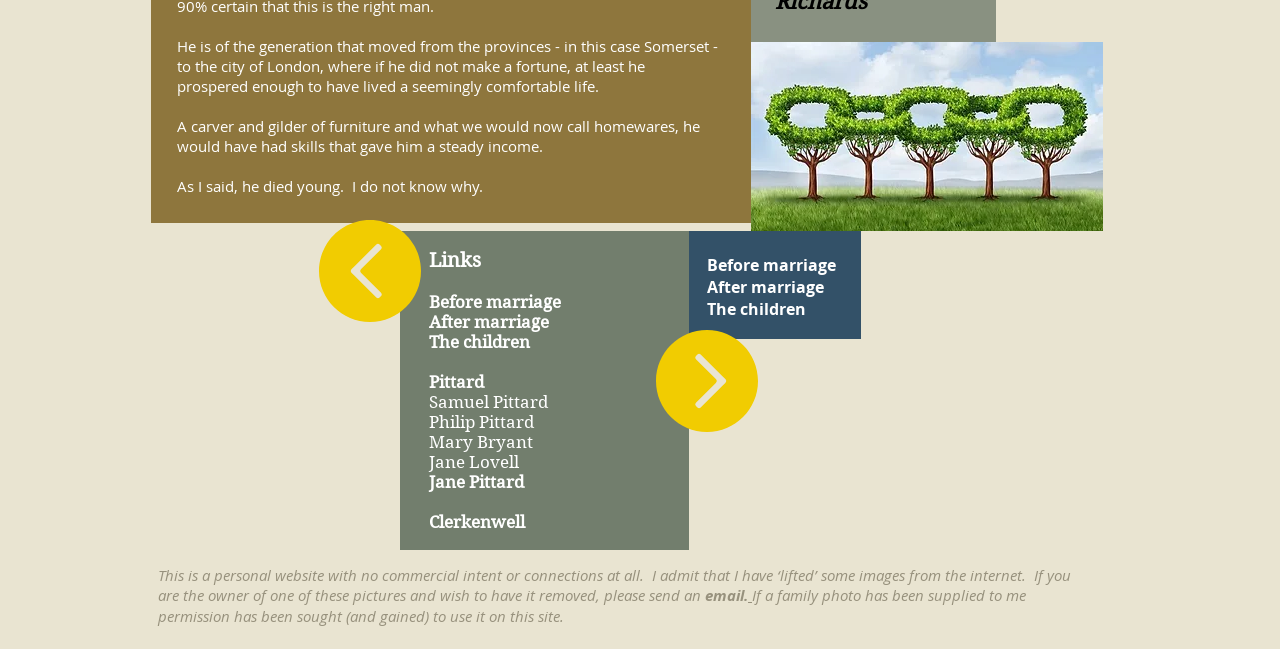Based on the element description "email.", predict the bounding box coordinates of the UI element.

[0.551, 0.901, 0.584, 0.932]